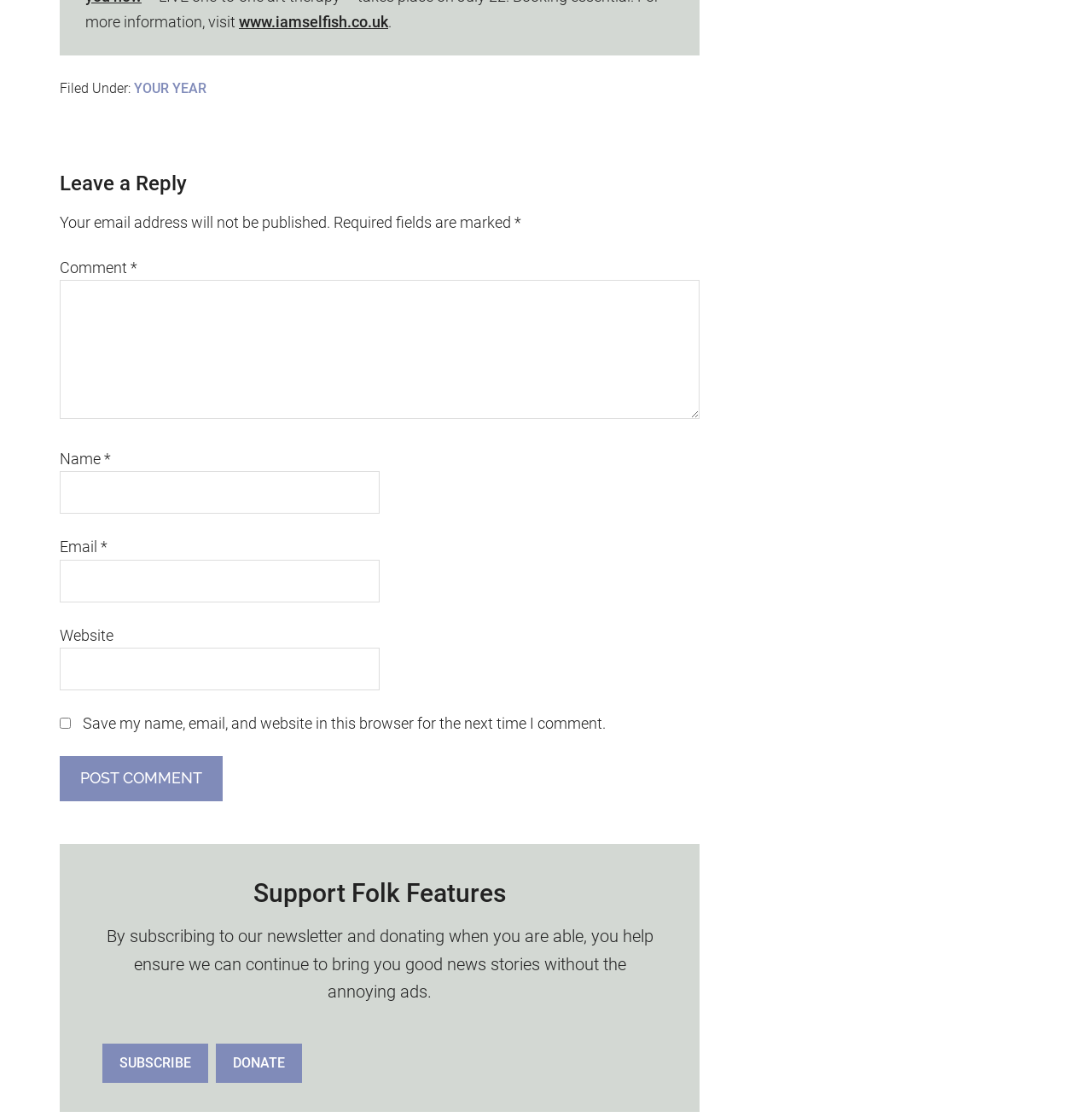Determine the bounding box coordinates of the clickable region to follow the instruction: "Sign Up for the newsletter".

None